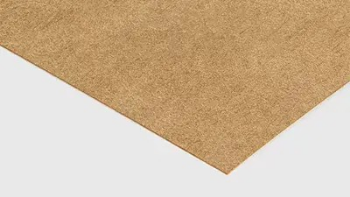What is the purpose of showcasing kraft cardboard in this image?
Give a detailed response to the question by analyzing the screenshot.

This image is part of a selection highlighting material options for custom die-cut boxes, emphasizing the premium quality and versatility offered by kraft cardboard.